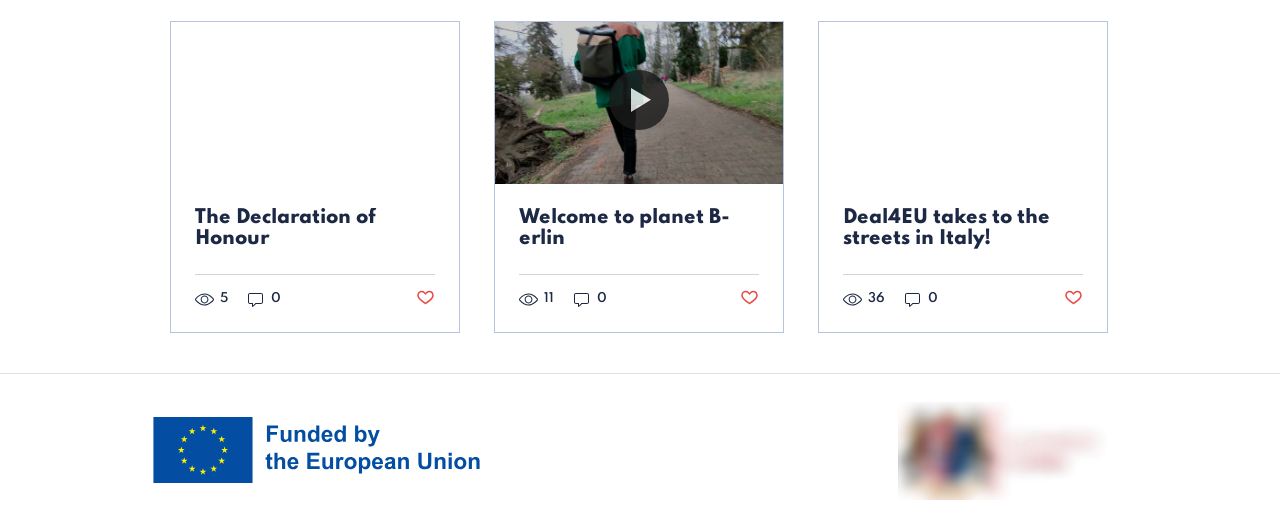Look at the image and give a detailed response to the following question: How many comments does the first article have?

I determined the number of comments on the first article by looking at the link element with the text '0 comments' inside the first article element.